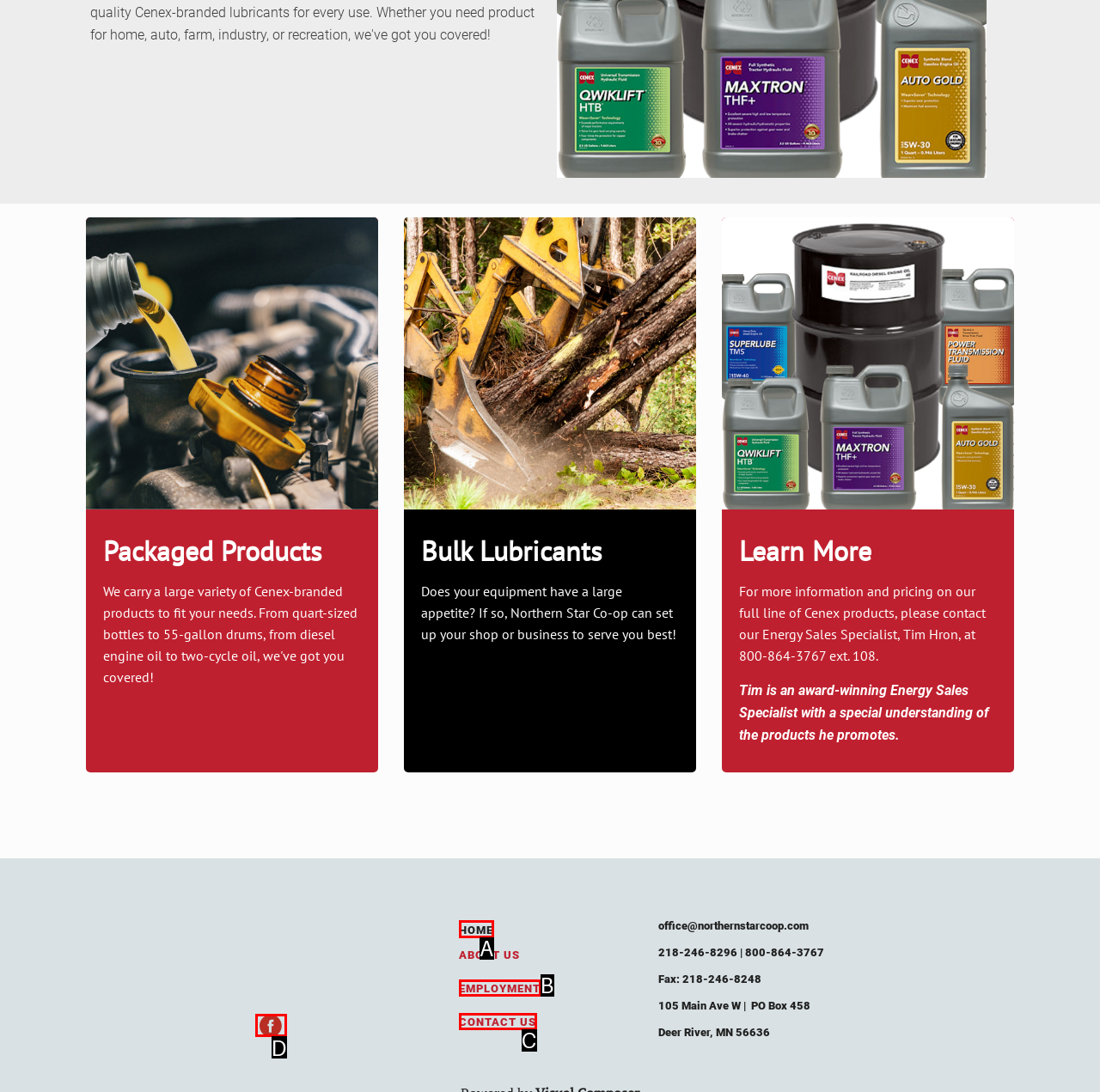Using the description: HOME
Identify the letter of the corresponding UI element from the choices available.

A